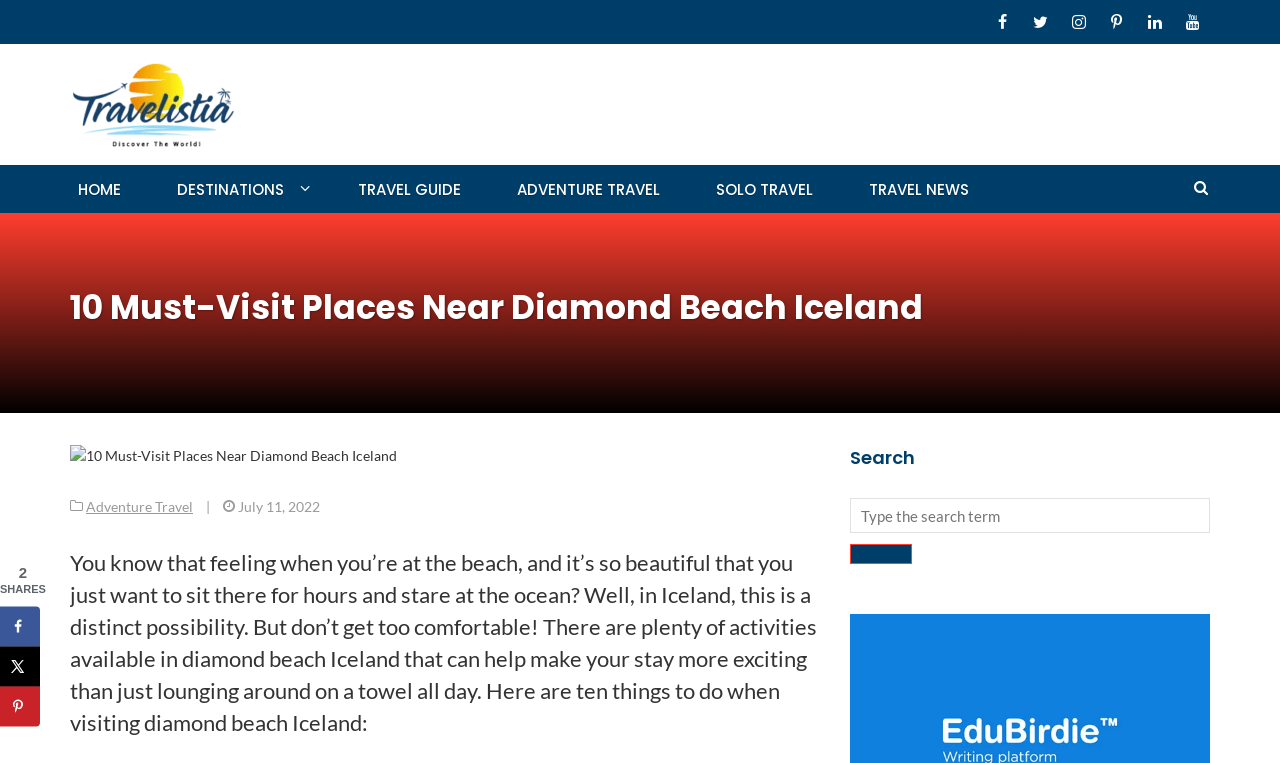Give the bounding box coordinates for the element described as: "Facebook".

[0.77, 0.0, 0.797, 0.058]